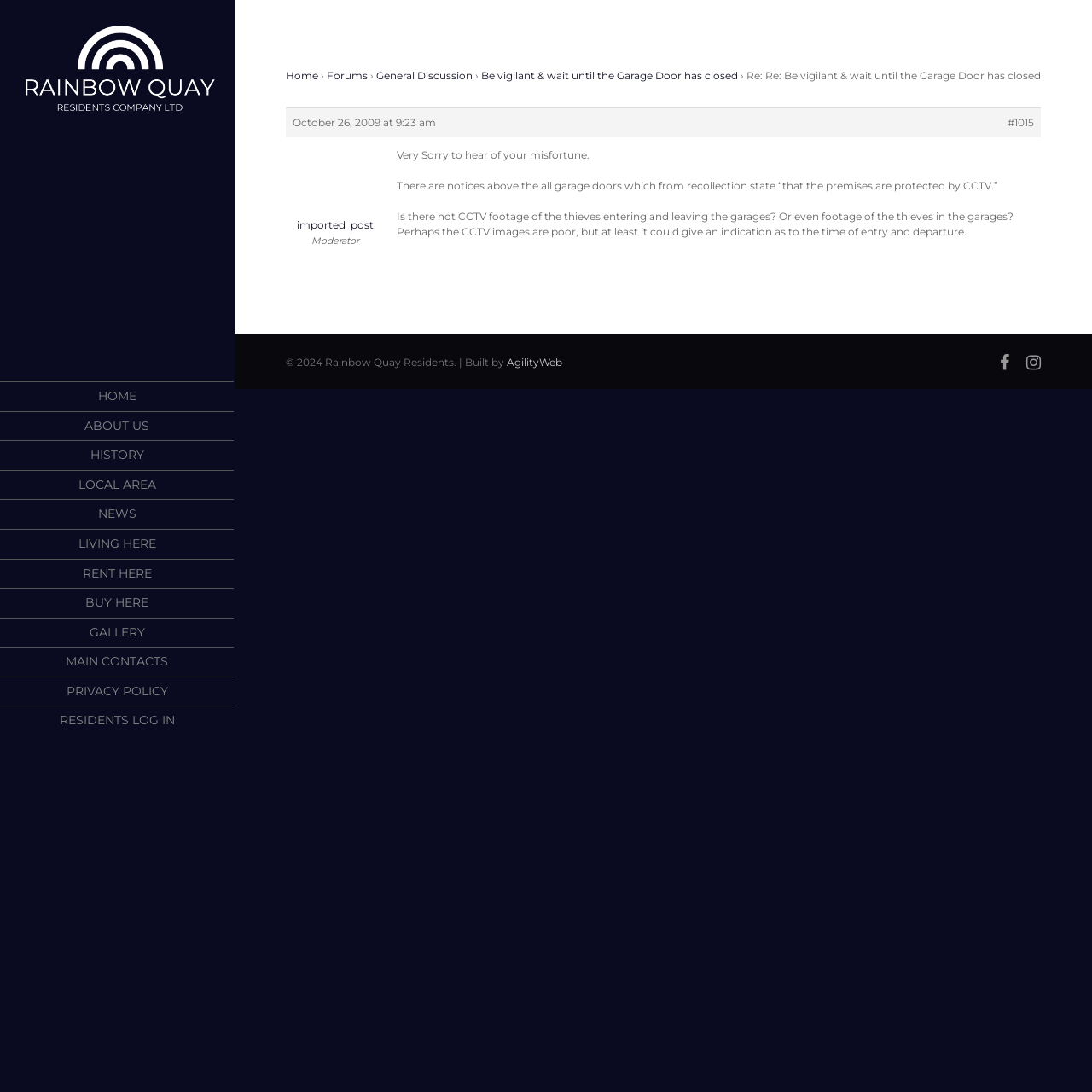Identify the bounding box coordinates of the area that should be clicked in order to complete the given instruction: "Click on the HOME link". The bounding box coordinates should be four float numbers between 0 and 1, i.e., [left, top, right, bottom].

[0.089, 0.35, 0.125, 0.376]